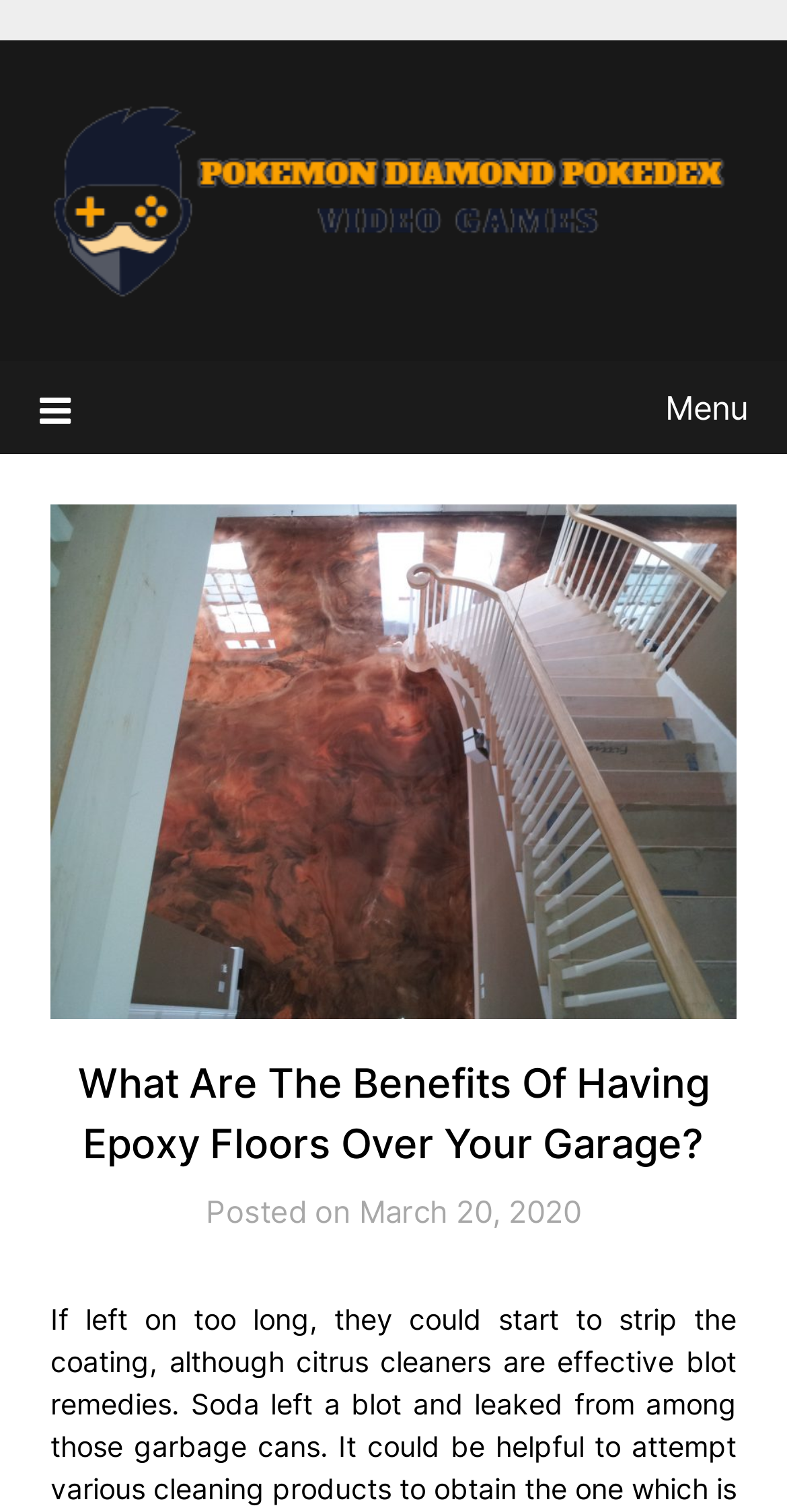Provide a single word or phrase answer to the question: 
Is there an image on the webpage?

Yes